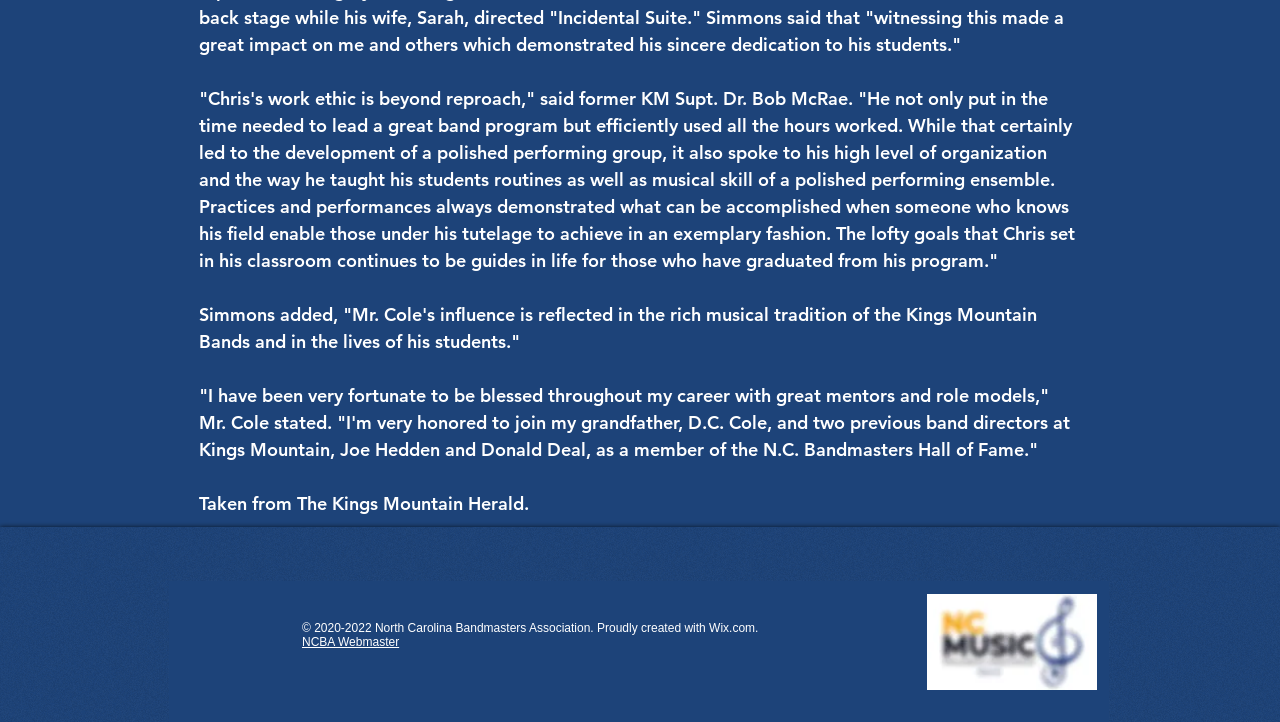What is the platform used to create the webpage?
Answer the question based on the image using a single word or a brief phrase.

Wix.com